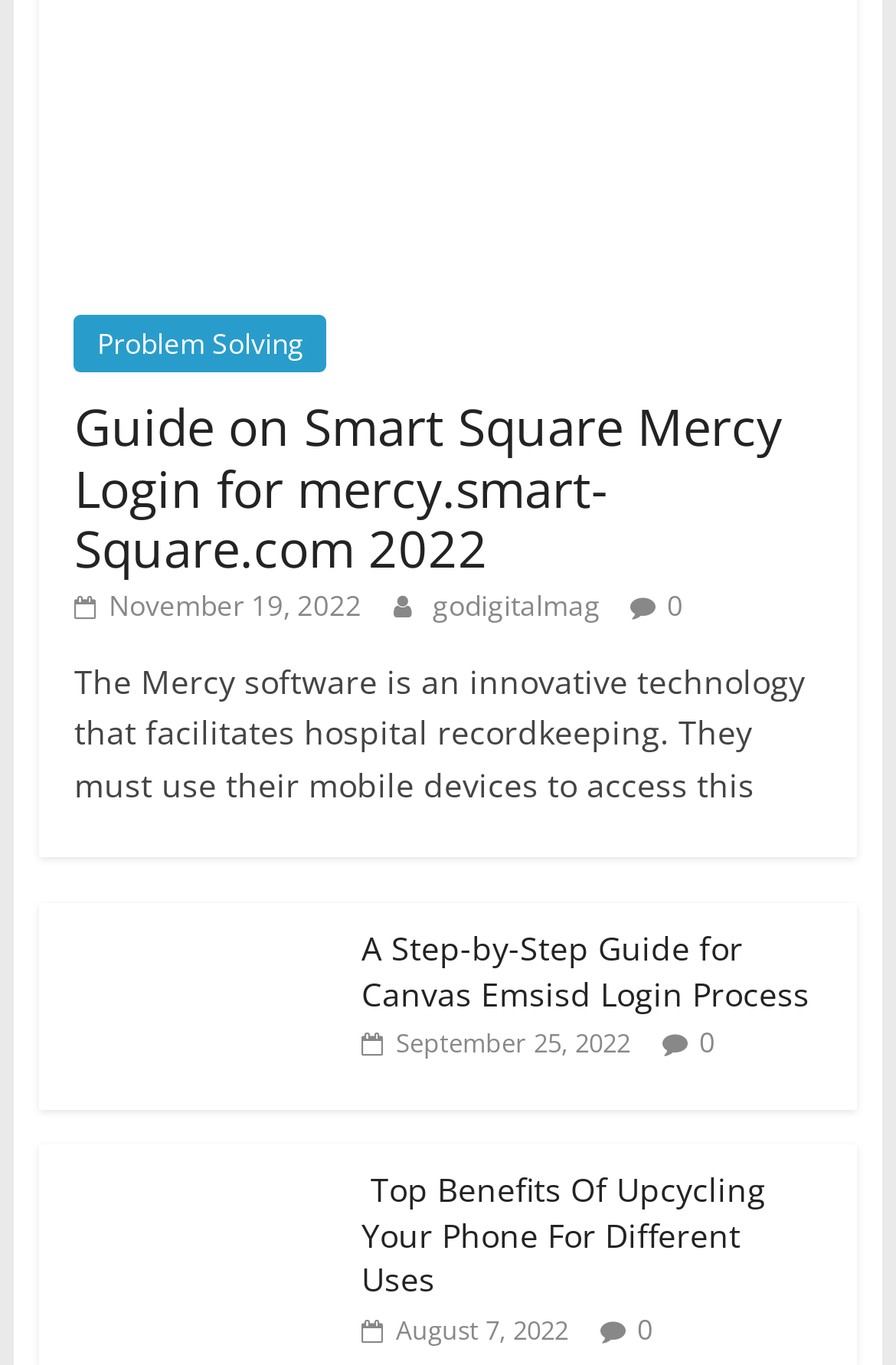What is the topic of the first article?
Respond to the question with a well-detailed and thorough answer.

The first article's heading is 'Guide on Smart Square Mercy Login for mercy.smart-Square.com 2022', which indicates that the topic of the first article is Smart Square Mercy Login.